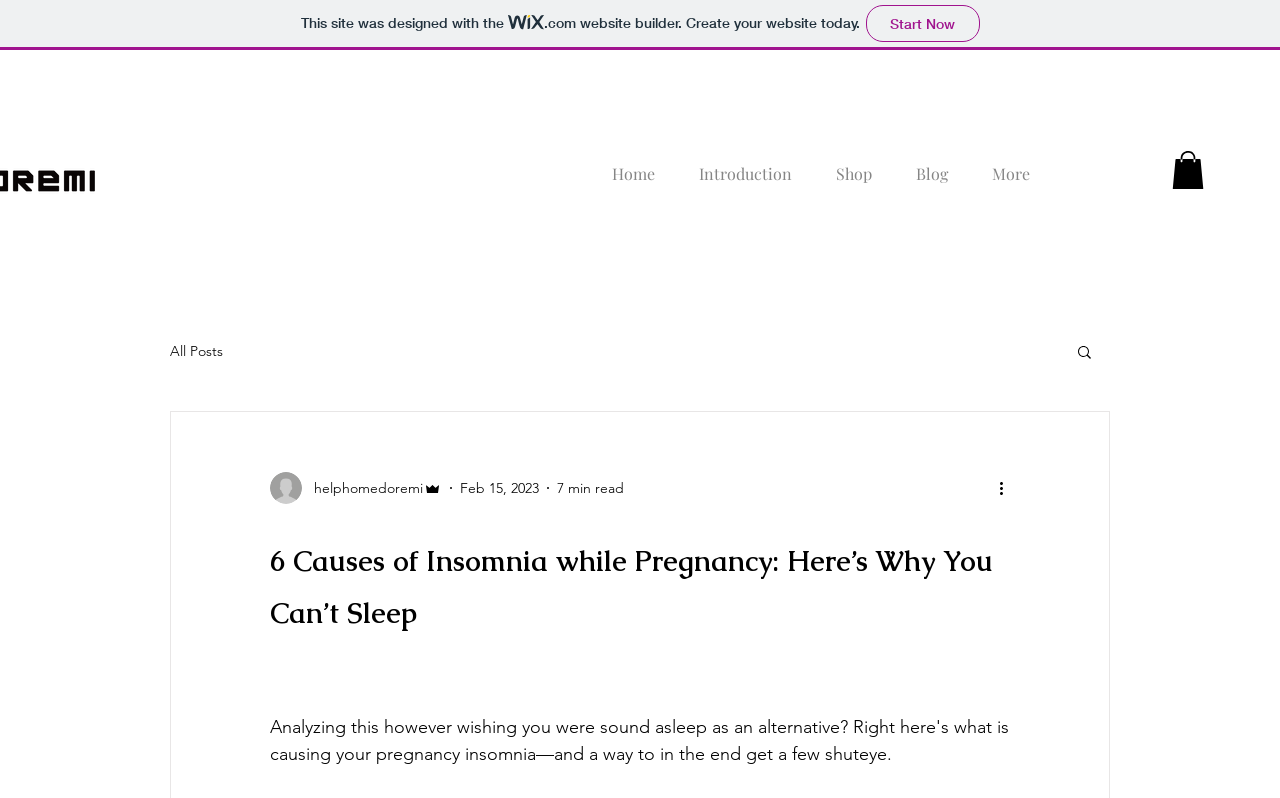Provide a brief response in the form of a single word or phrase:
How many navigation menus are on this page?

2